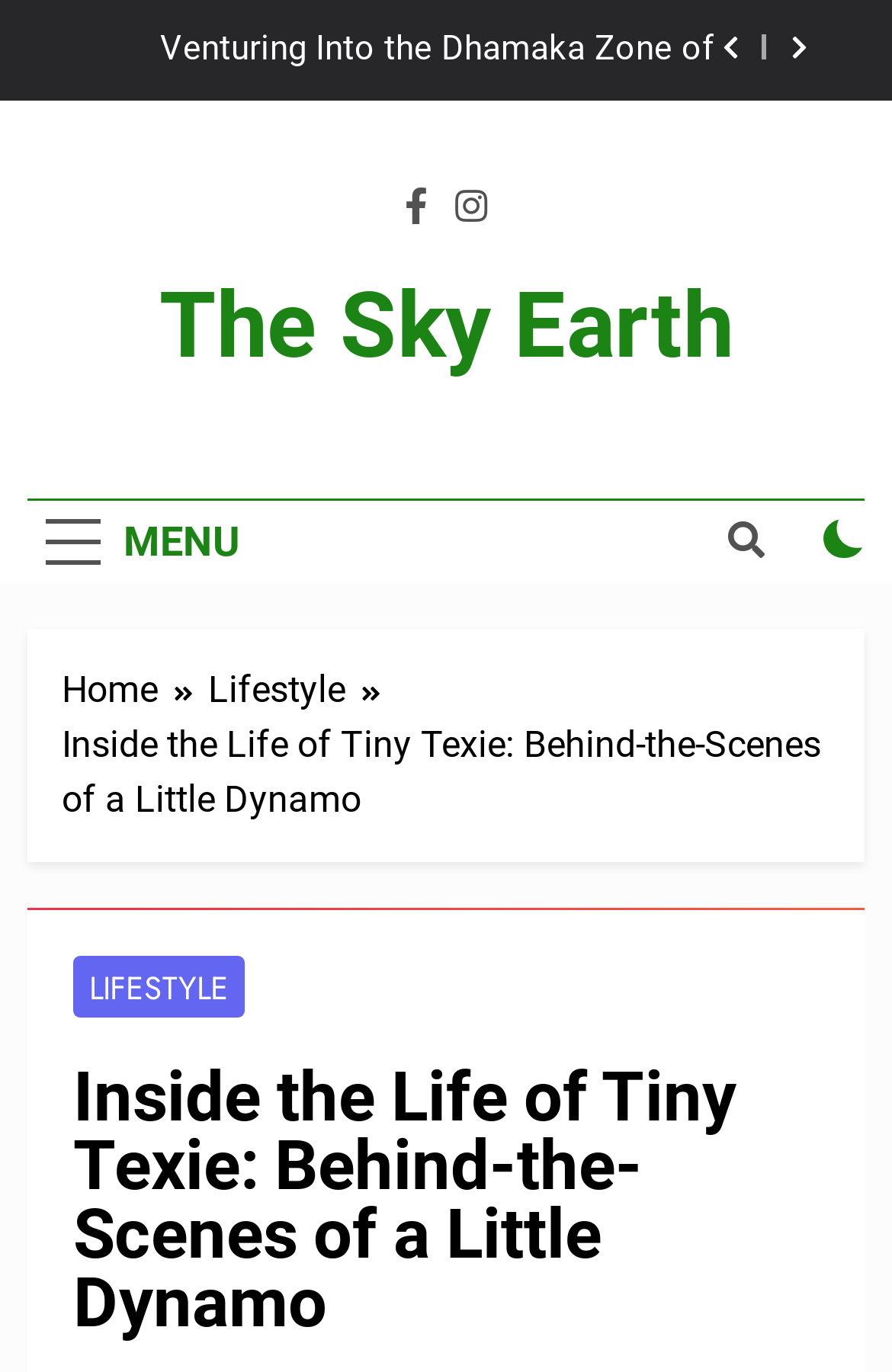Is the checkbox checked?
Using the image, provide a concise answer in one word or a short phrase.

No